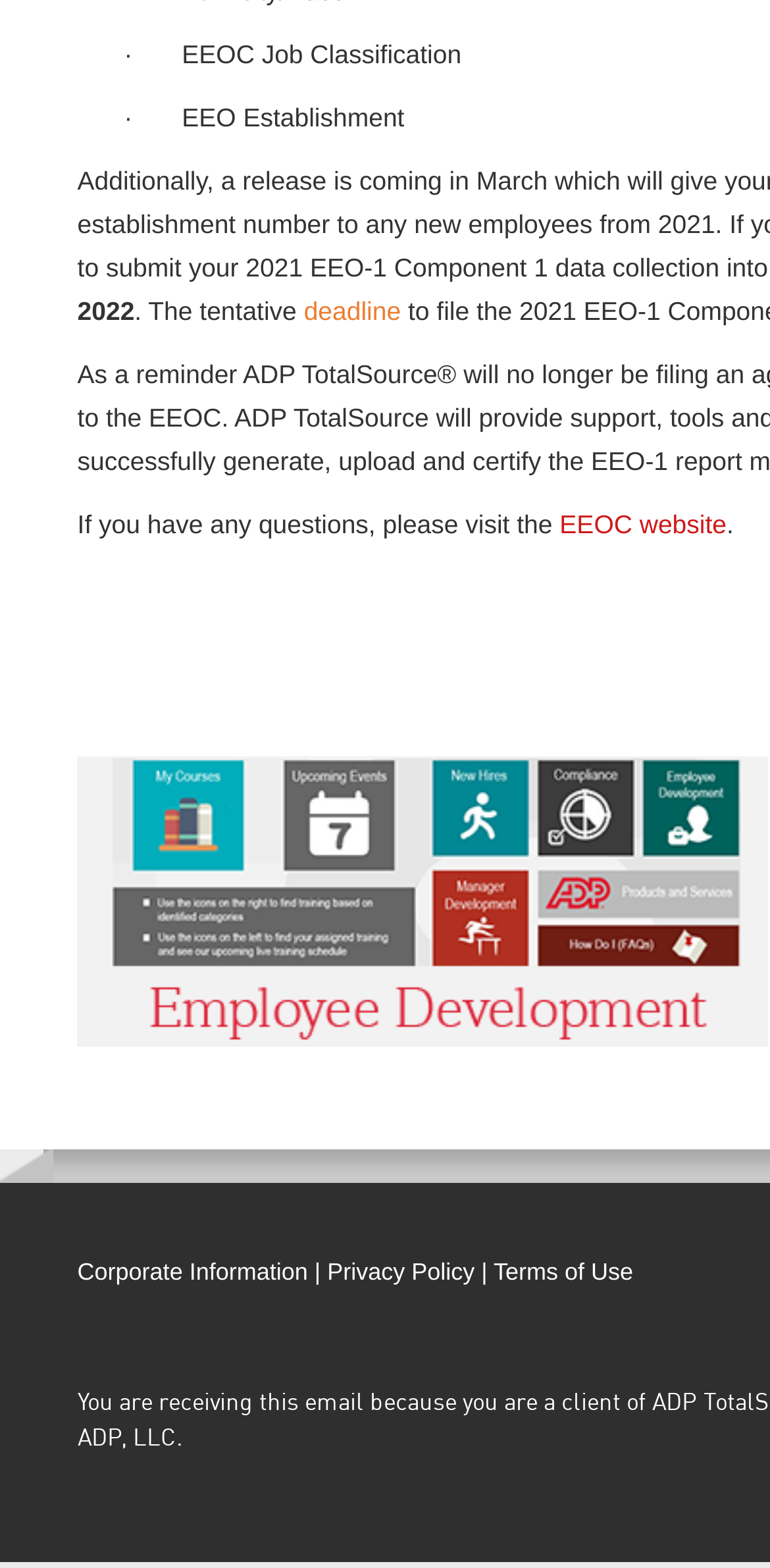What are the options at the bottom of the page?
From the image, respond using a single word or phrase.

Corporate Information, Privacy Policy, Terms of Use